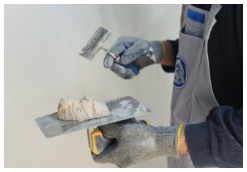What is the person wearing on their hands?
Please provide a comprehensive answer based on the visual information in the image.

The person is wearing protective gloves, indicating a focus on safety during this hands-on project, which is essential in the home improvement industry.